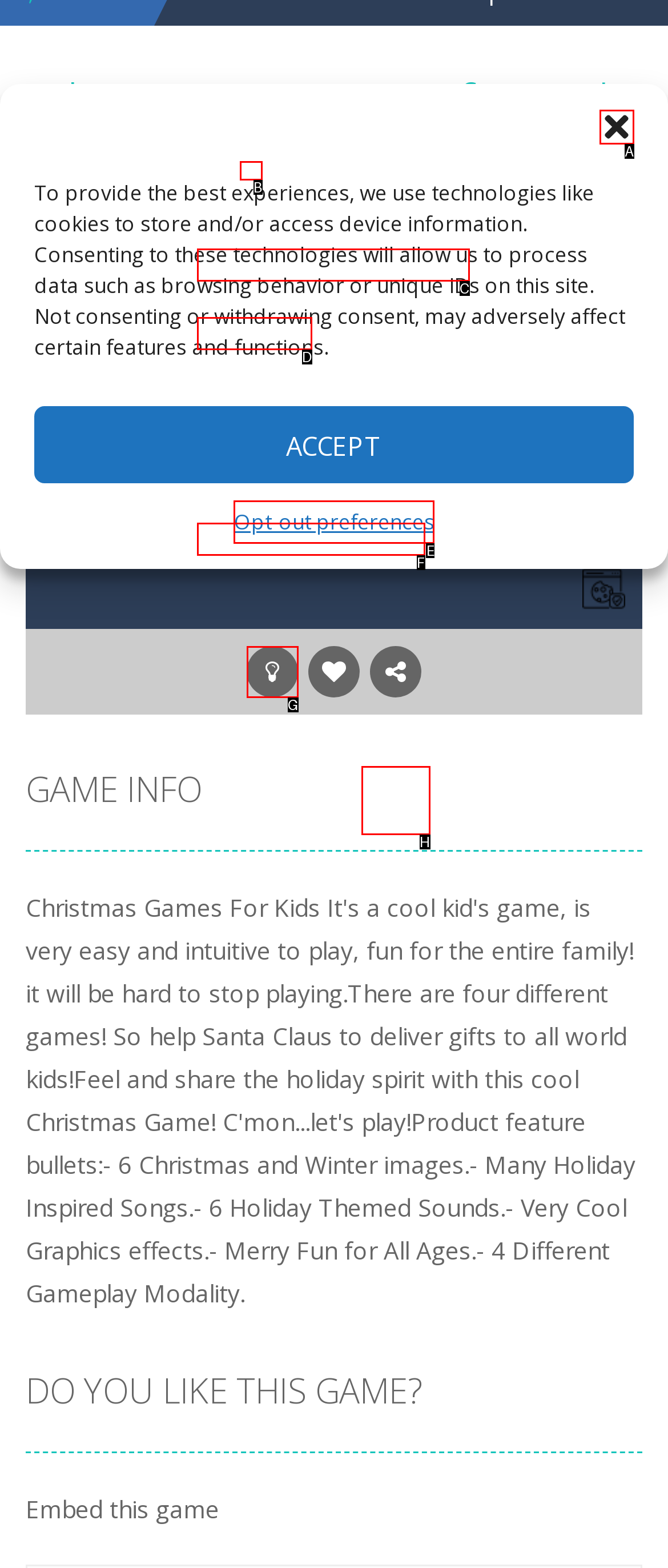Select the HTML element that fits the following description: title="Turn lights on/off"
Provide the letter of the matching option.

G